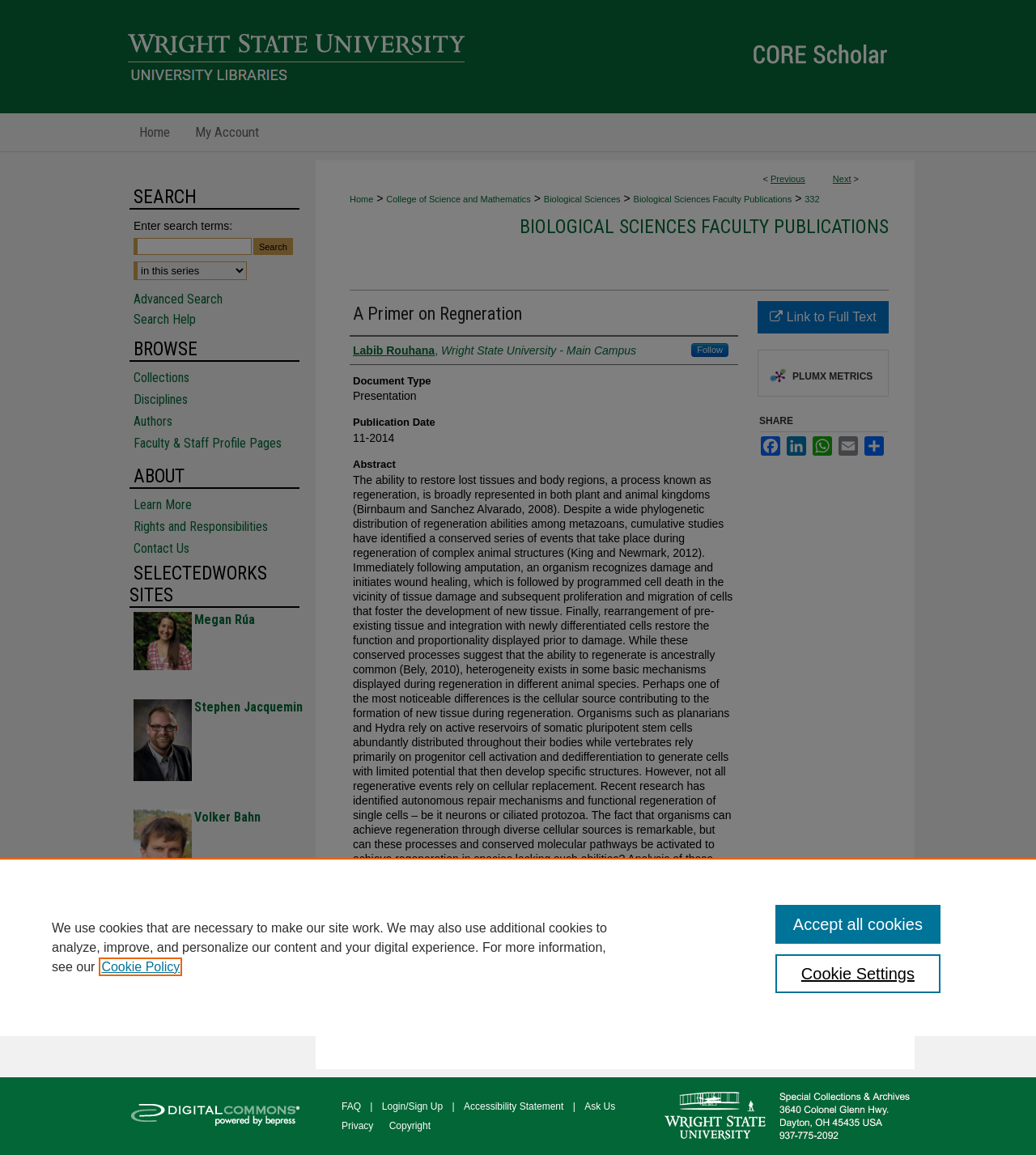Using the details from the image, please elaborate on the following question: What is the publication date of the document?

The publication date of the document can be found in the section 'Publication Date' which is located in the main section of the webpage, and it is mentioned as '11-2014'.